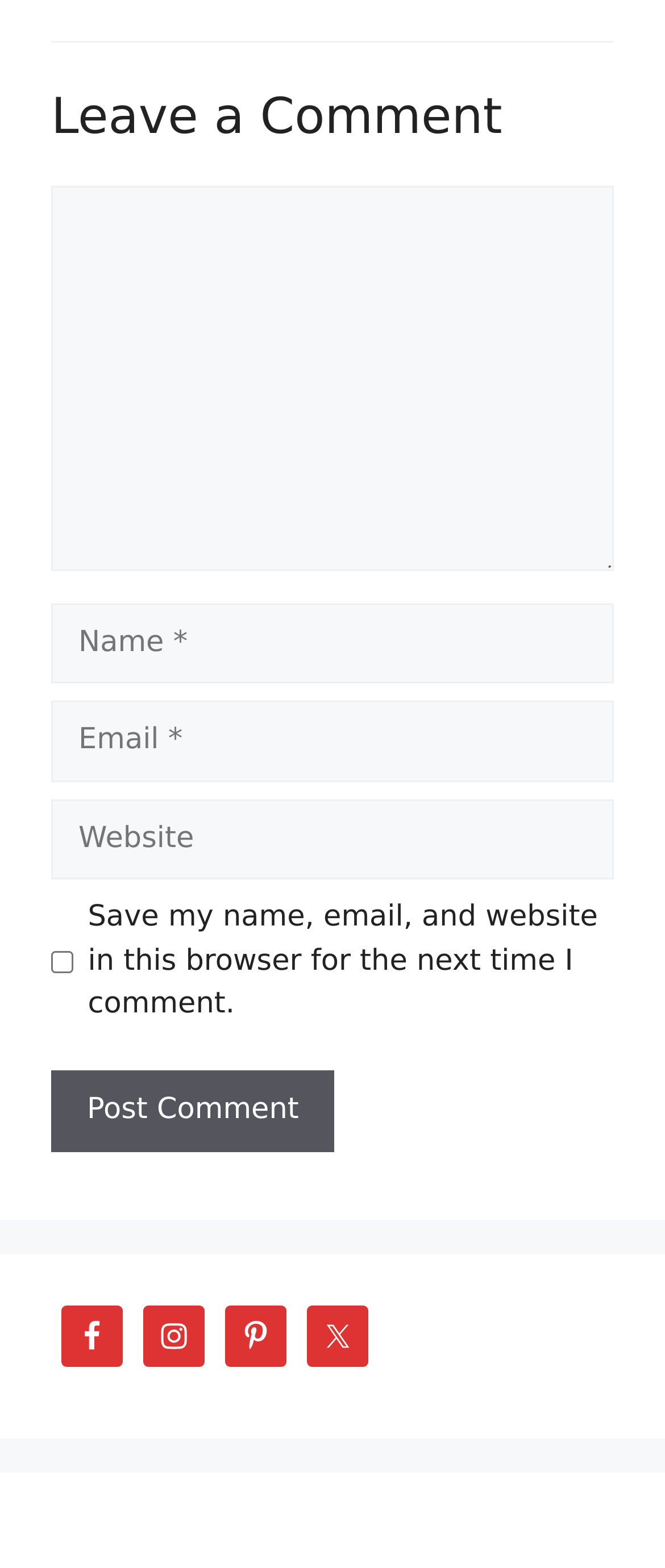What is the label of the checkbox?
Please provide a full and detailed response to the question.

The checkbox has a label 'Save my name, email, and website in this browser for the next time I comment', indicating its purpose.